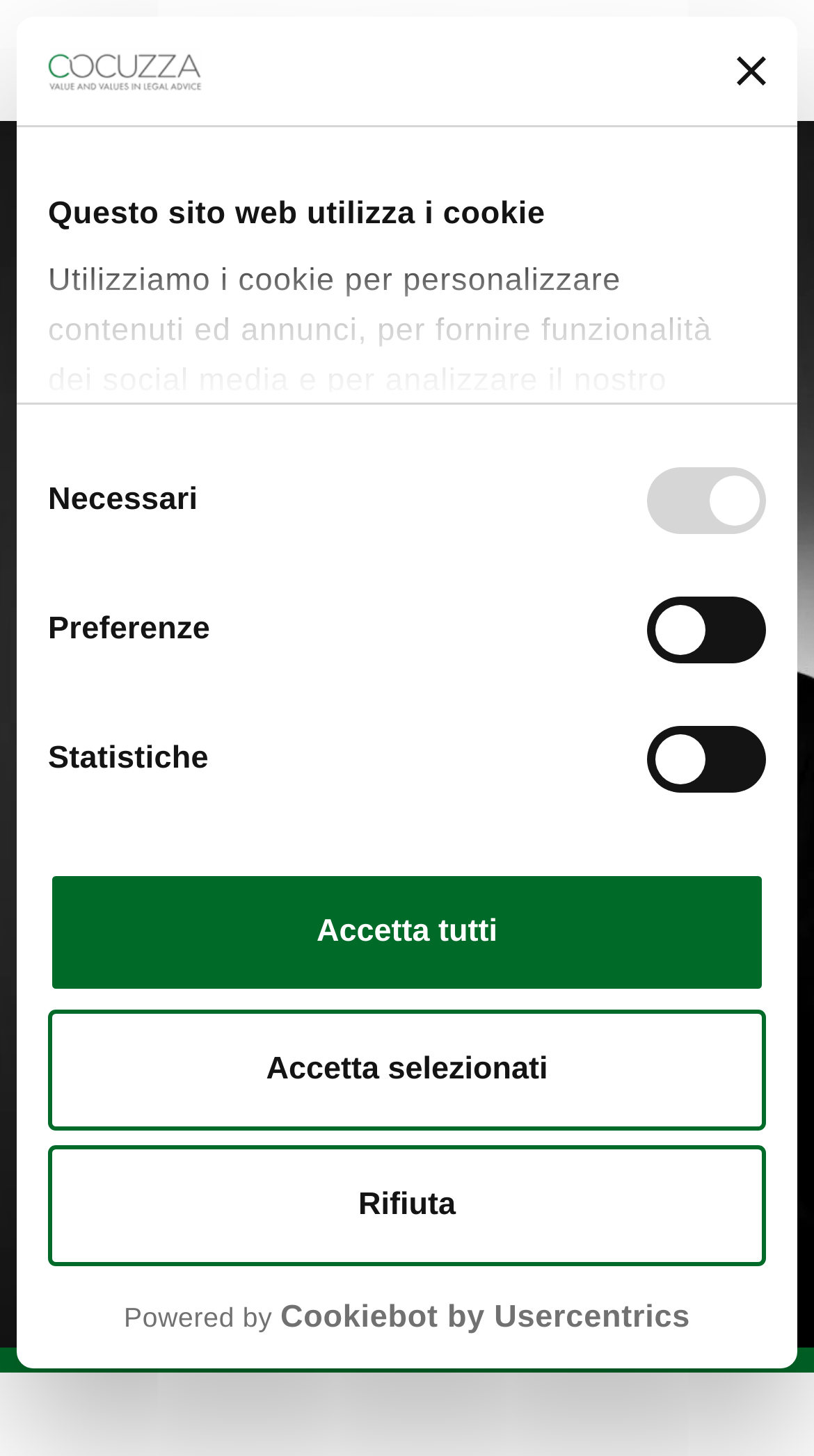Given the element description ggori@cocuzza.it, predict the bounding box coordinates for the UI element in the webpage screenshot. The format should be (top-left x, top-left y, bottom-right x, bottom-right y), and the values should be between 0 and 1.

[0.097, 0.439, 0.954, 0.474]